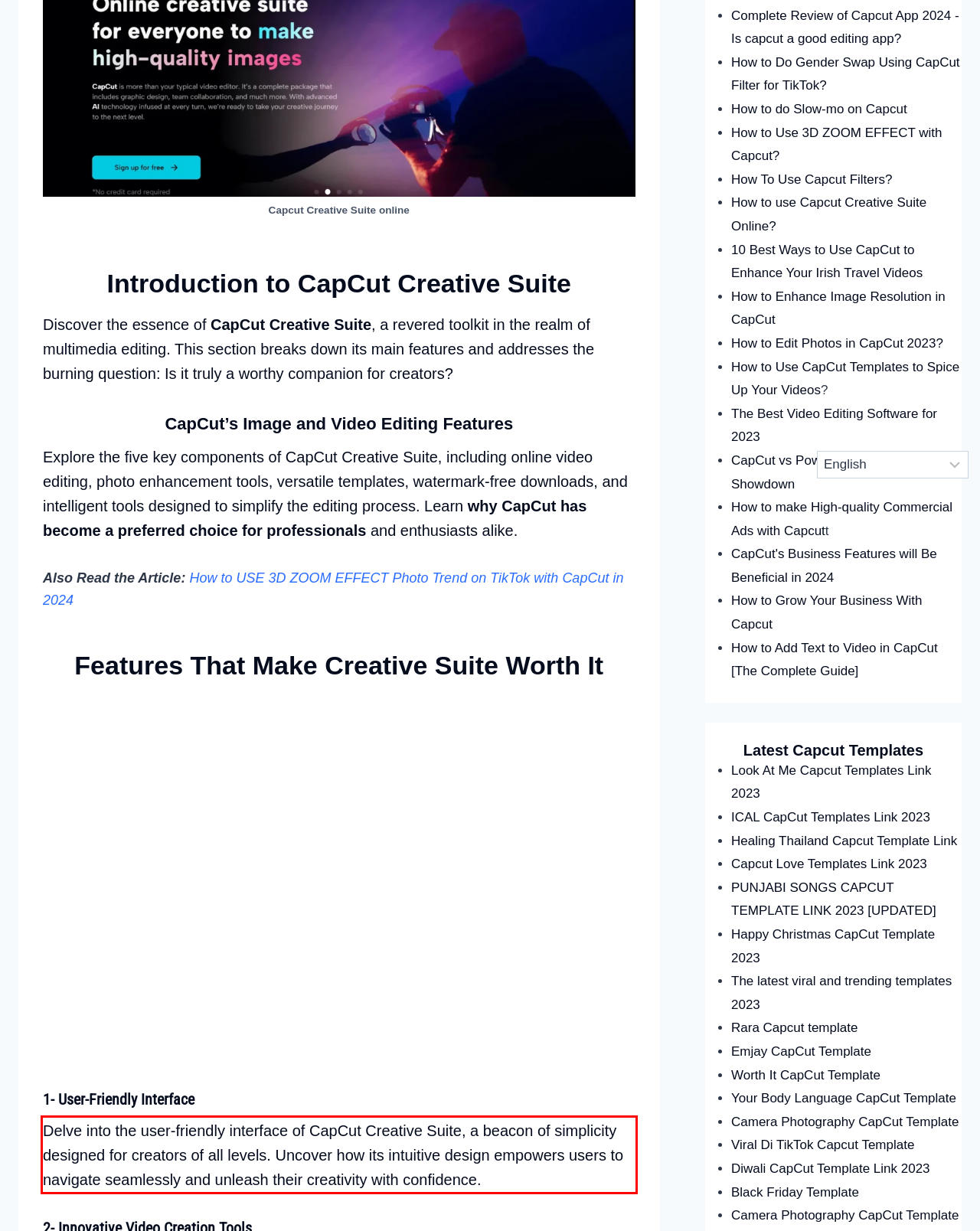Please extract the text content from the UI element enclosed by the red rectangle in the screenshot.

Delve into the user-friendly interface of CapCut Creative Suite, a beacon of simplicity designed for creators of all levels. Uncover how its intuitive design empowers users to navigate seamlessly and unleash their creativity with confidence.